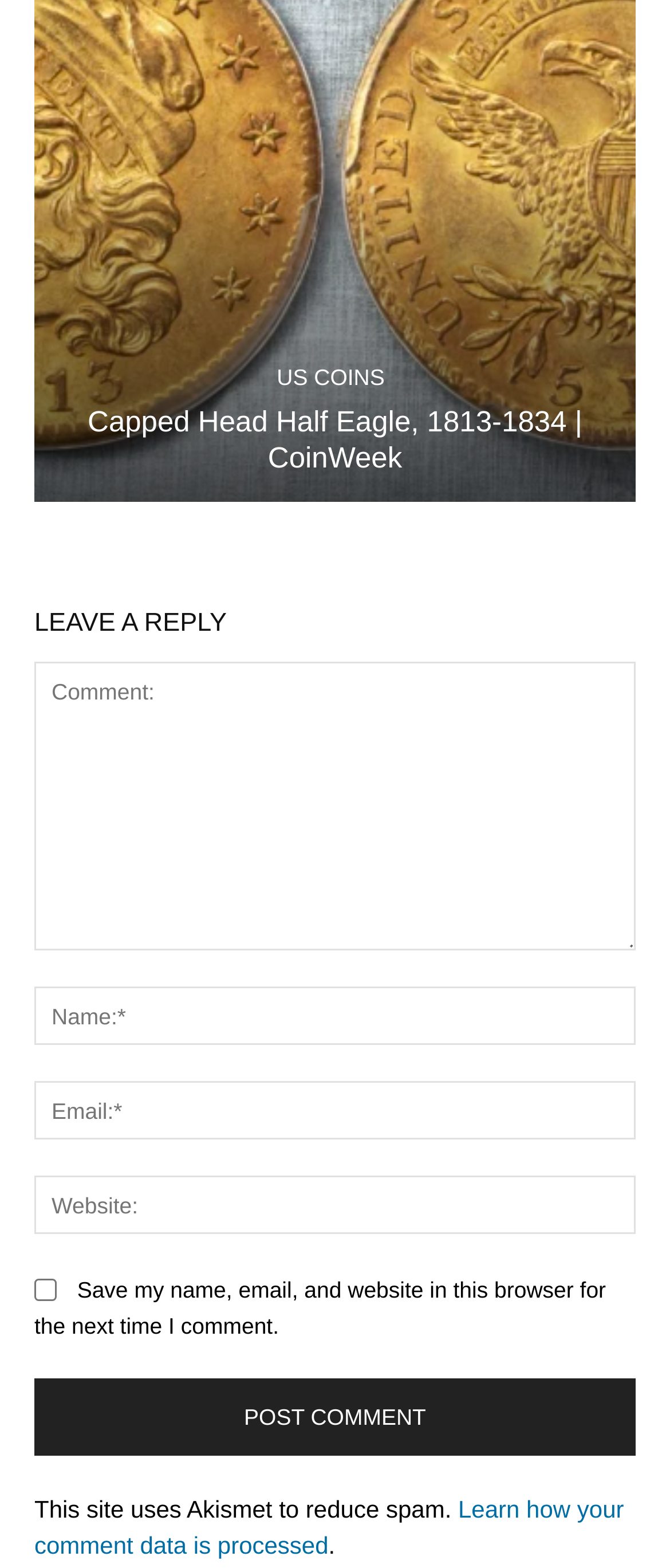Locate and provide the bounding box coordinates for the HTML element that matches this description: "parent_node: Website: name="url" placeholder="Website:"".

[0.051, 0.75, 0.949, 0.787]